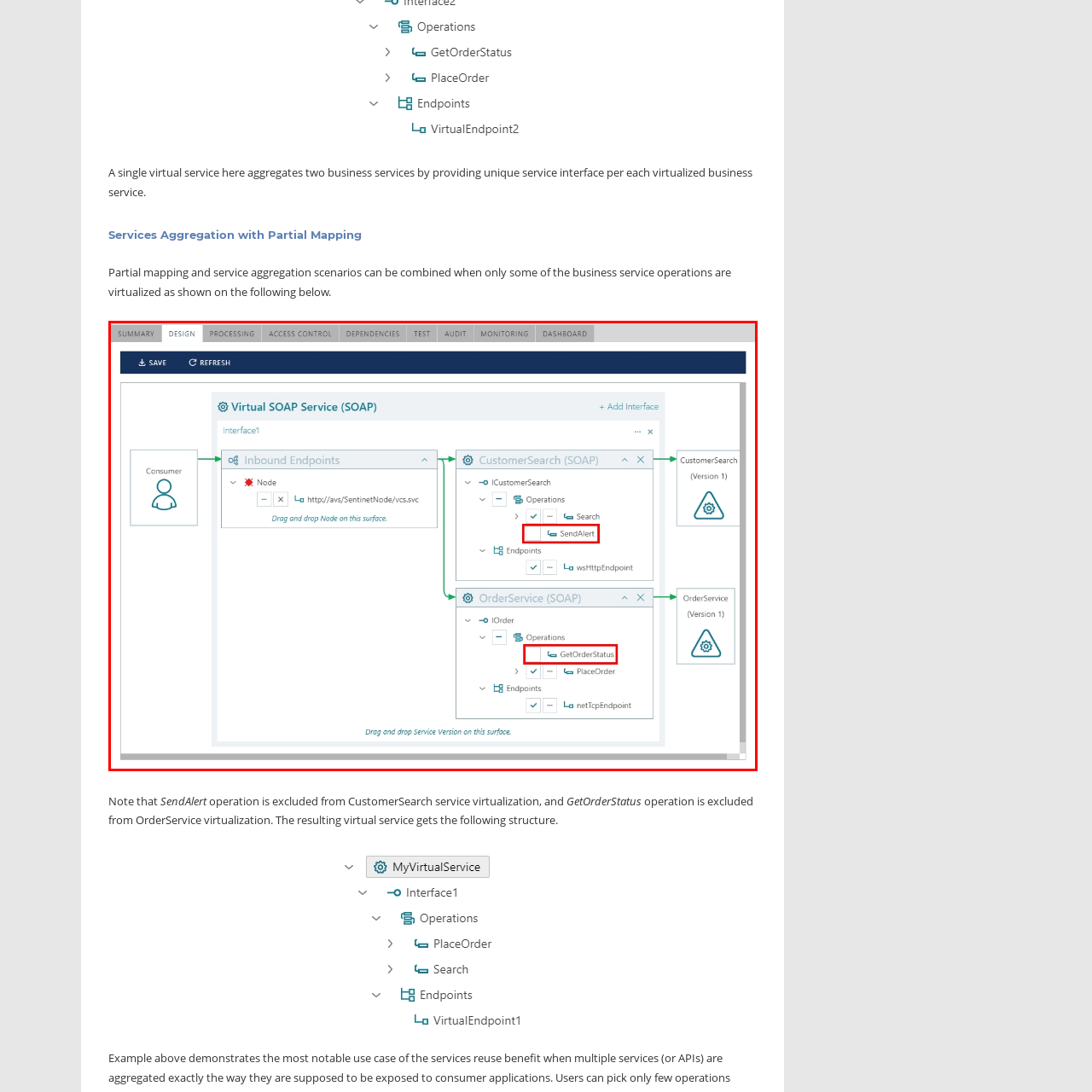Create an extensive description for the image inside the red frame.

The image illustrates the user interface design for a Virtual SOAP Service. It showcases a structured diagram that highlights two primary business services: **CustomerSearch** and **OrderService**. The **Inbound Endpoints** section indicates that consumers interact through a specific node URL. Under **CustomerSearch**, the **SendAlert** operation is prominently displayed, while the **OrderService** section features the **GetOrderStatus** operation alongside **PlaceOrder**. This visual representation emphasizes how the virtual service aggregates distinct operations for effective service virtualization, streamlining the interaction between the consumer and multiple backend services. Additionally, the interface allows for drag-and-drop functionalities, enhancing user experience and interaction flow.